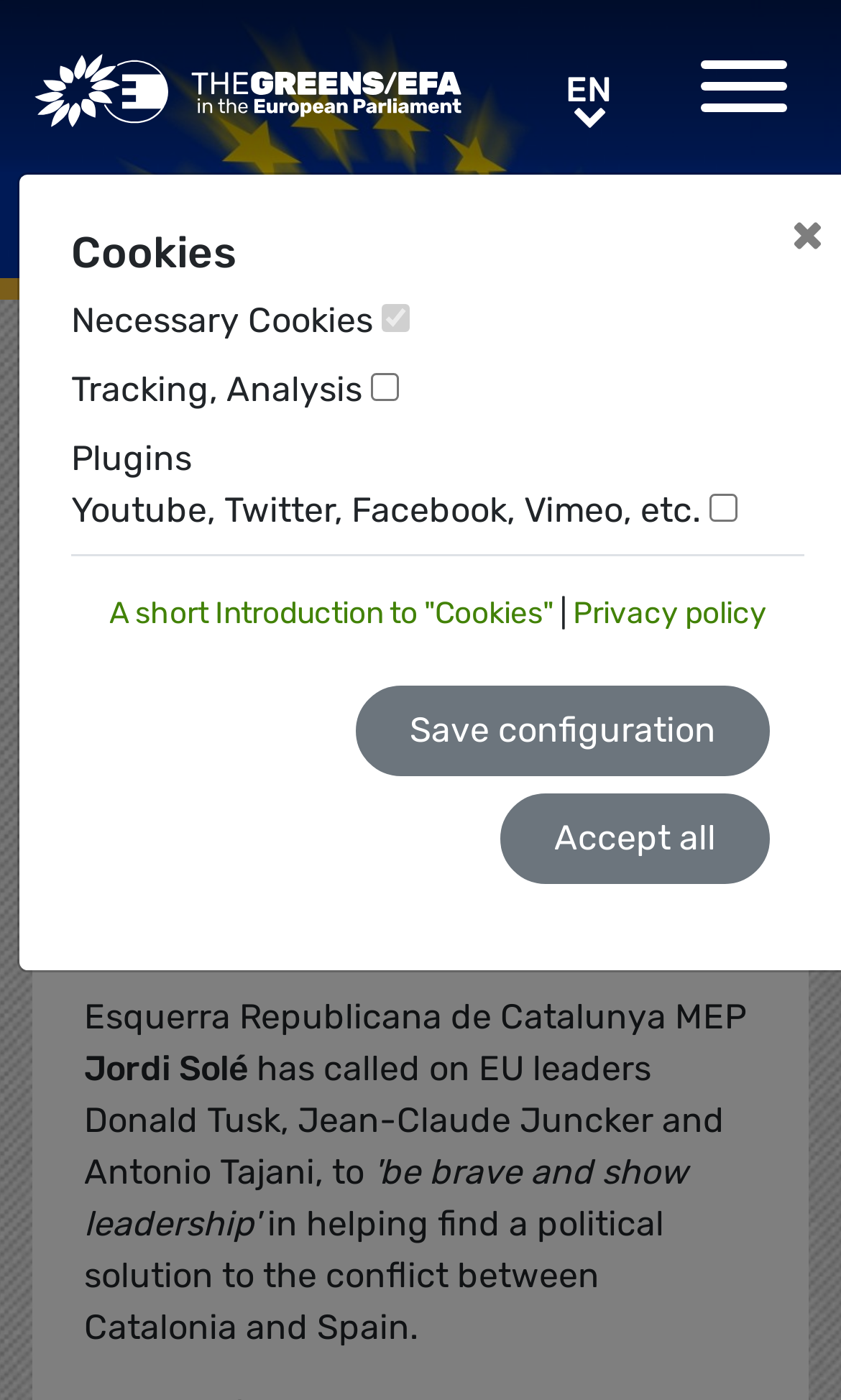Provide a single word or phrase to answer the given question: 
Who is the MEP calling on EU leaders?

Jordi Solé